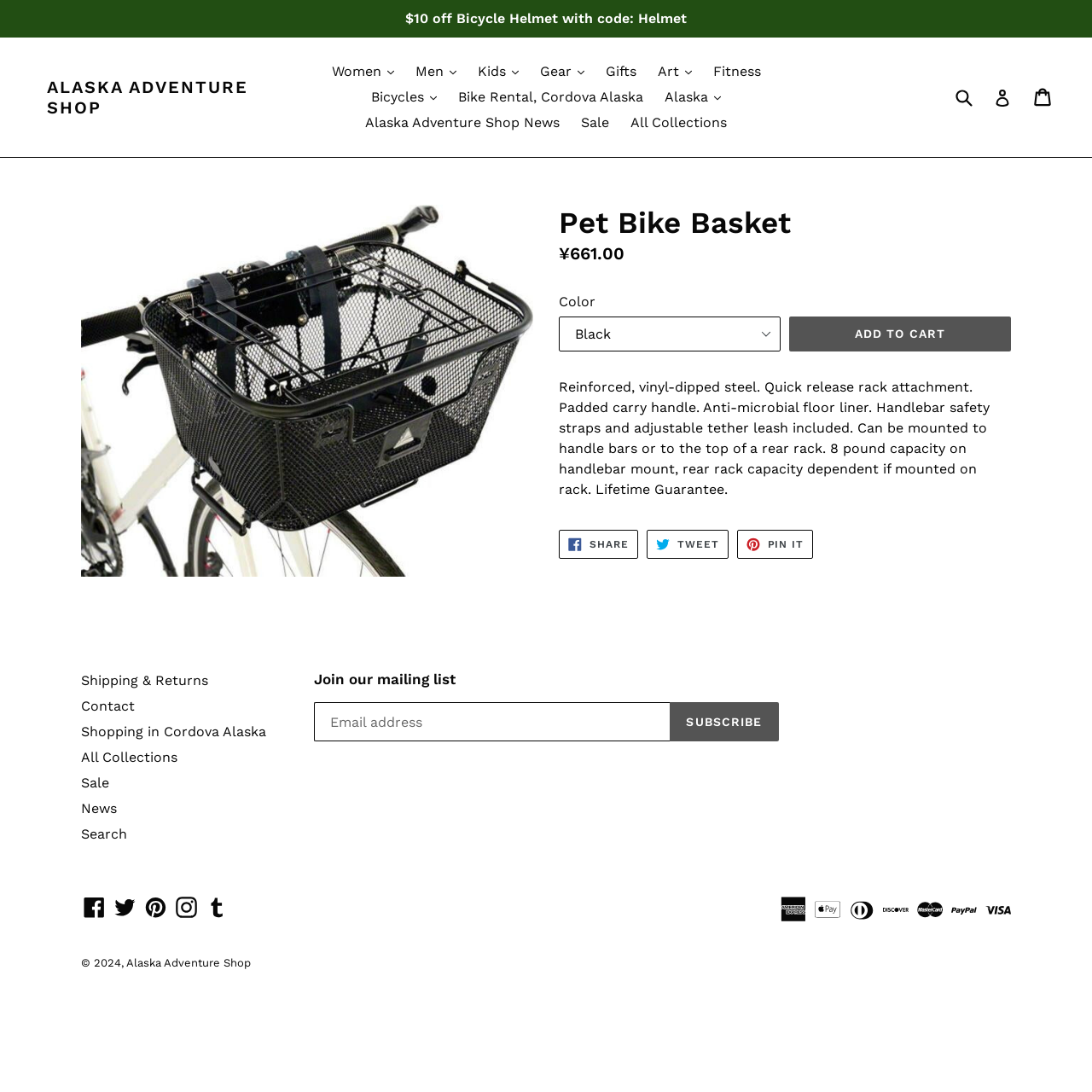Find the bounding box coordinates for the area that must be clicked to perform this action: "Read about the author Zaiden Sowle".

None